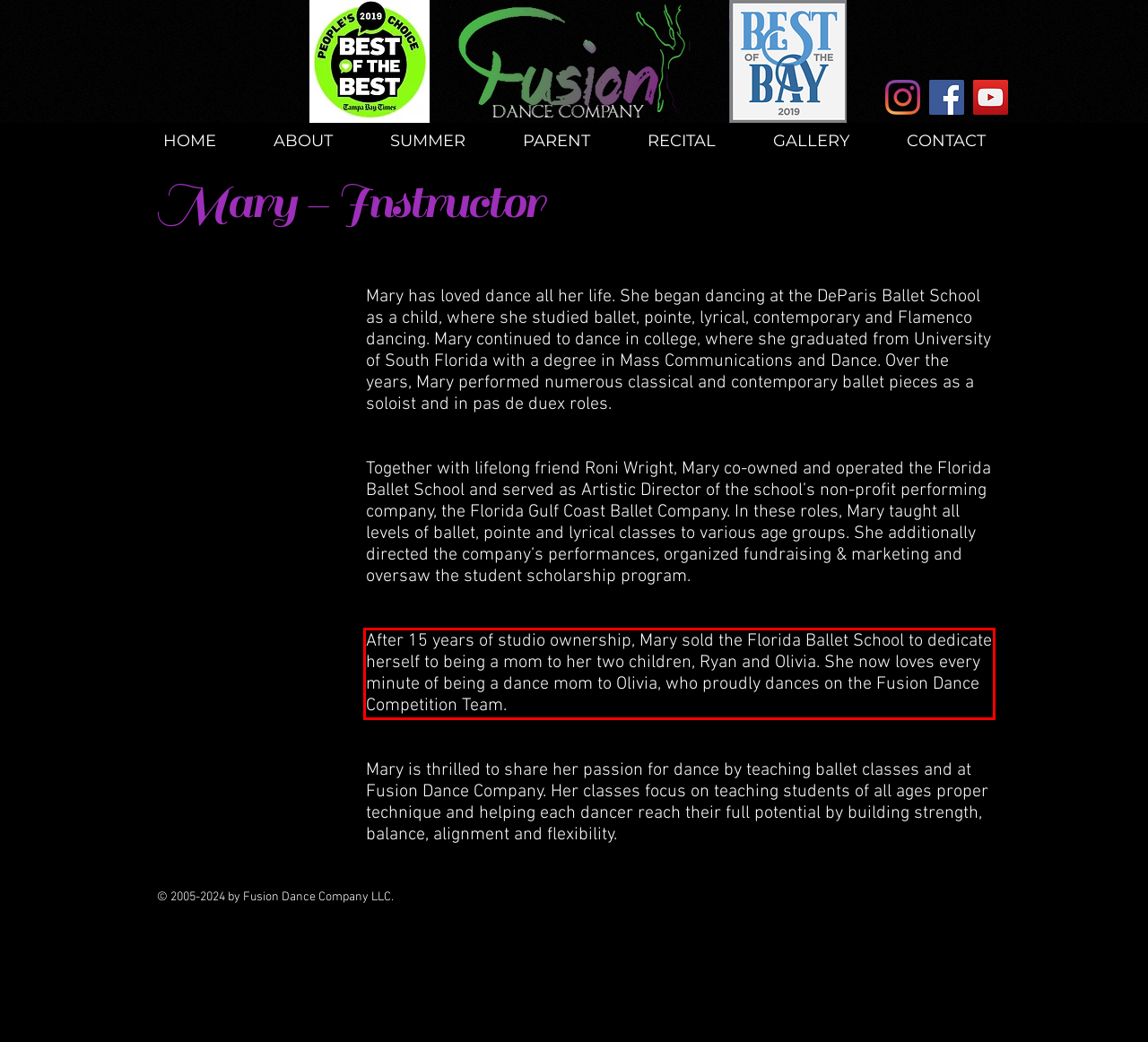You are given a screenshot of a webpage with a UI element highlighted by a red bounding box. Please perform OCR on the text content within this red bounding box.

After 15 years of studio ownership, Mary sold the Florida Ballet School to dedicate herself to being a mom to her two children, Ryan and Olivia. She now loves every minute of being a dance mom to Olivia, who proudly dances on the Fusion Dance Competition Team.